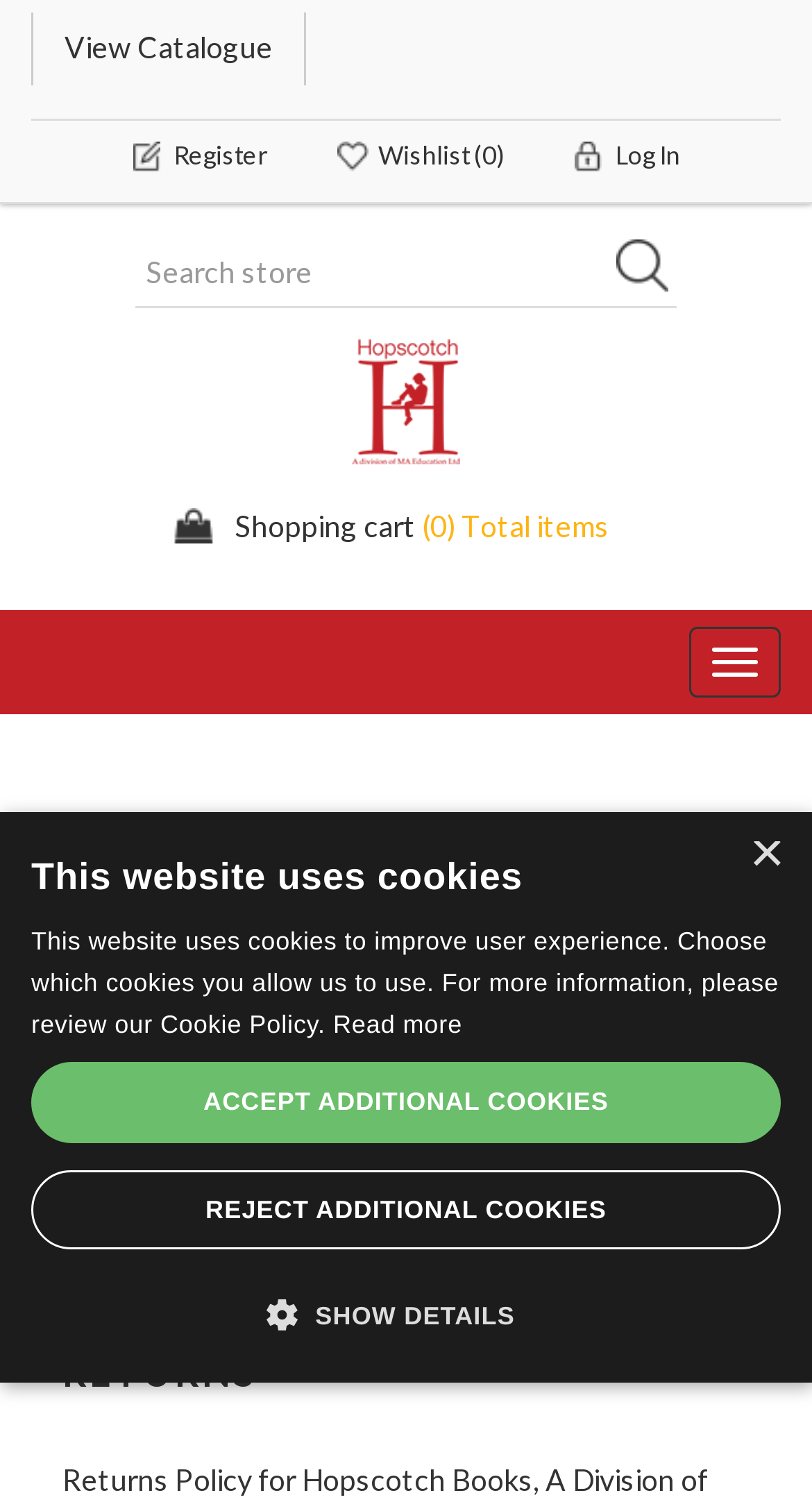Specify the bounding box coordinates of the area to click in order to follow the given instruction: "Toggle the navigation menu."

[0.849, 0.417, 0.962, 0.464]